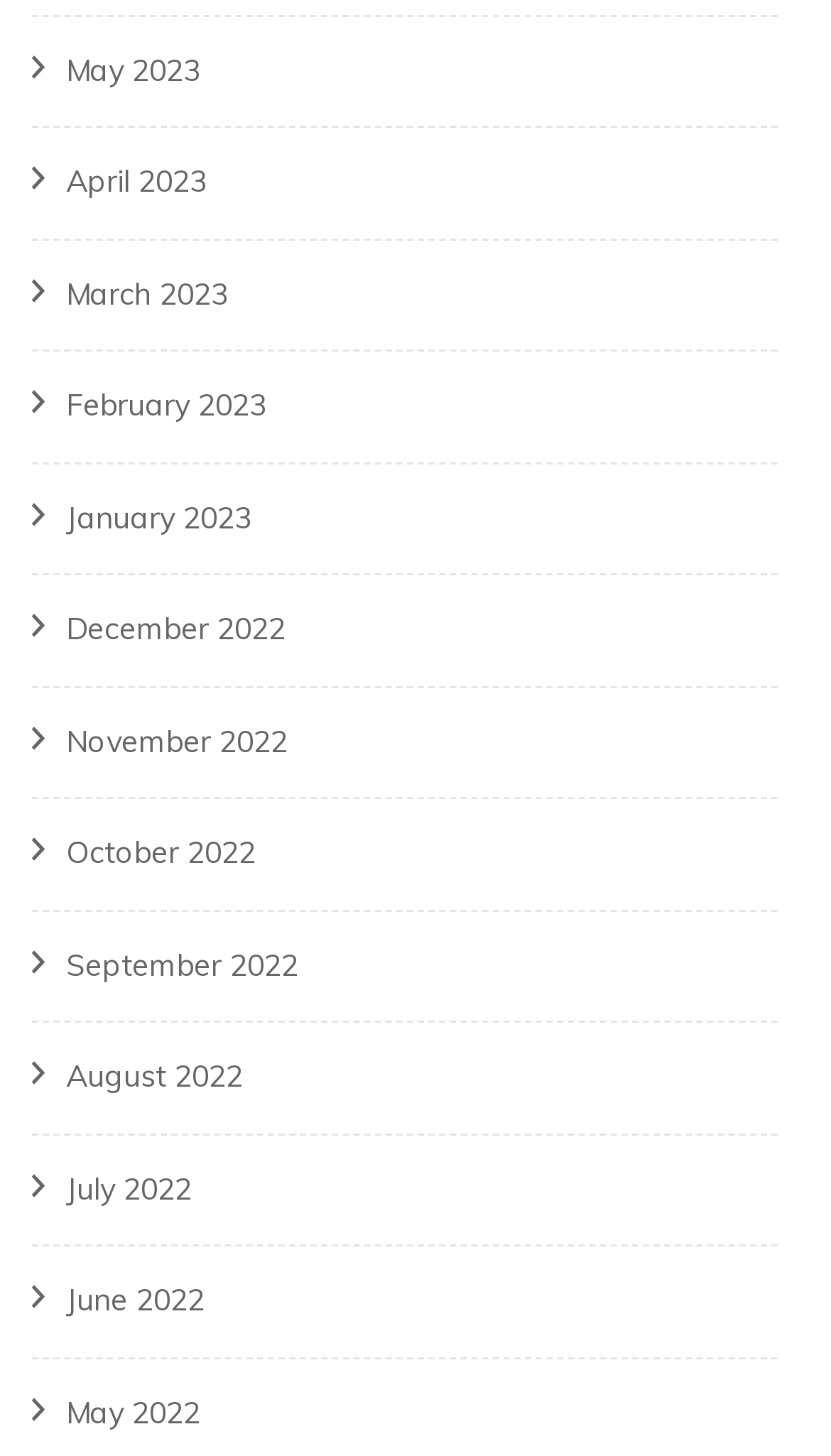Answer the question briefly using a single word or phrase: 
What is the latest month listed?

May 2023